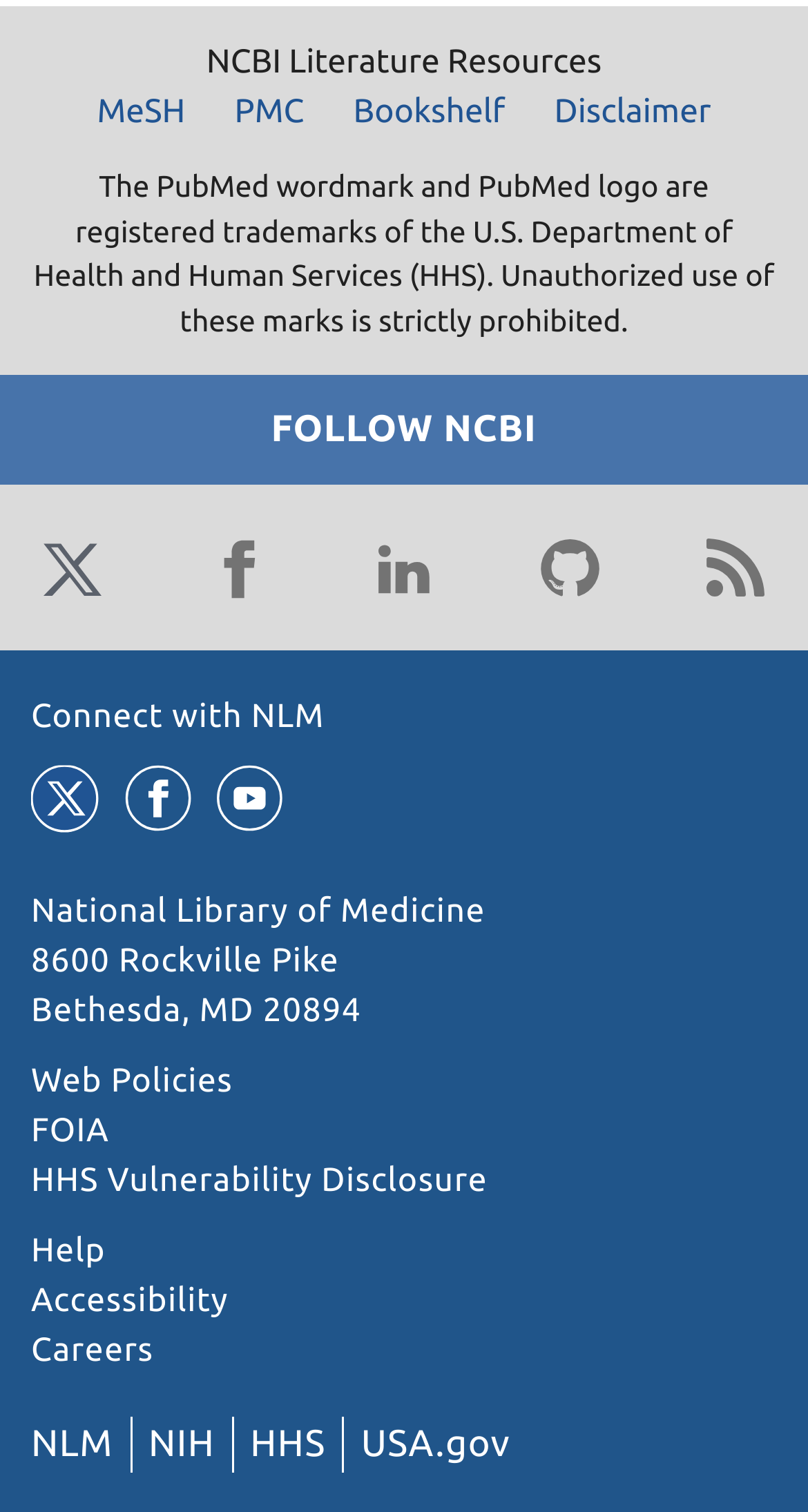Provide a single word or phrase to answer the given question: 
What is the address of the library?

8600 Rockville Pike Bethesda, MD 20894